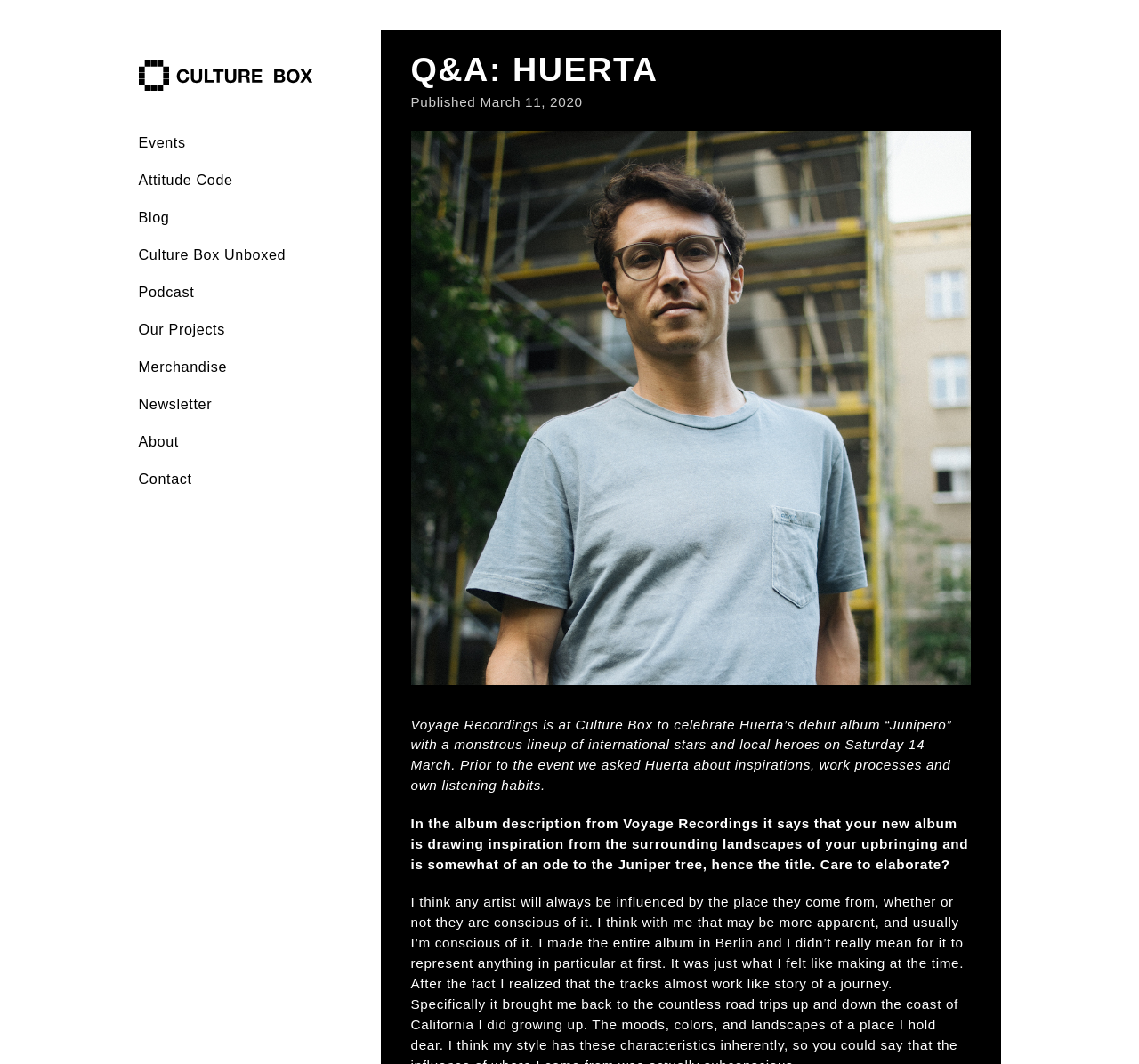Give a short answer using one word or phrase for the question:
What is the inspiration for Huerta's debut album?

Surrounding landscapes